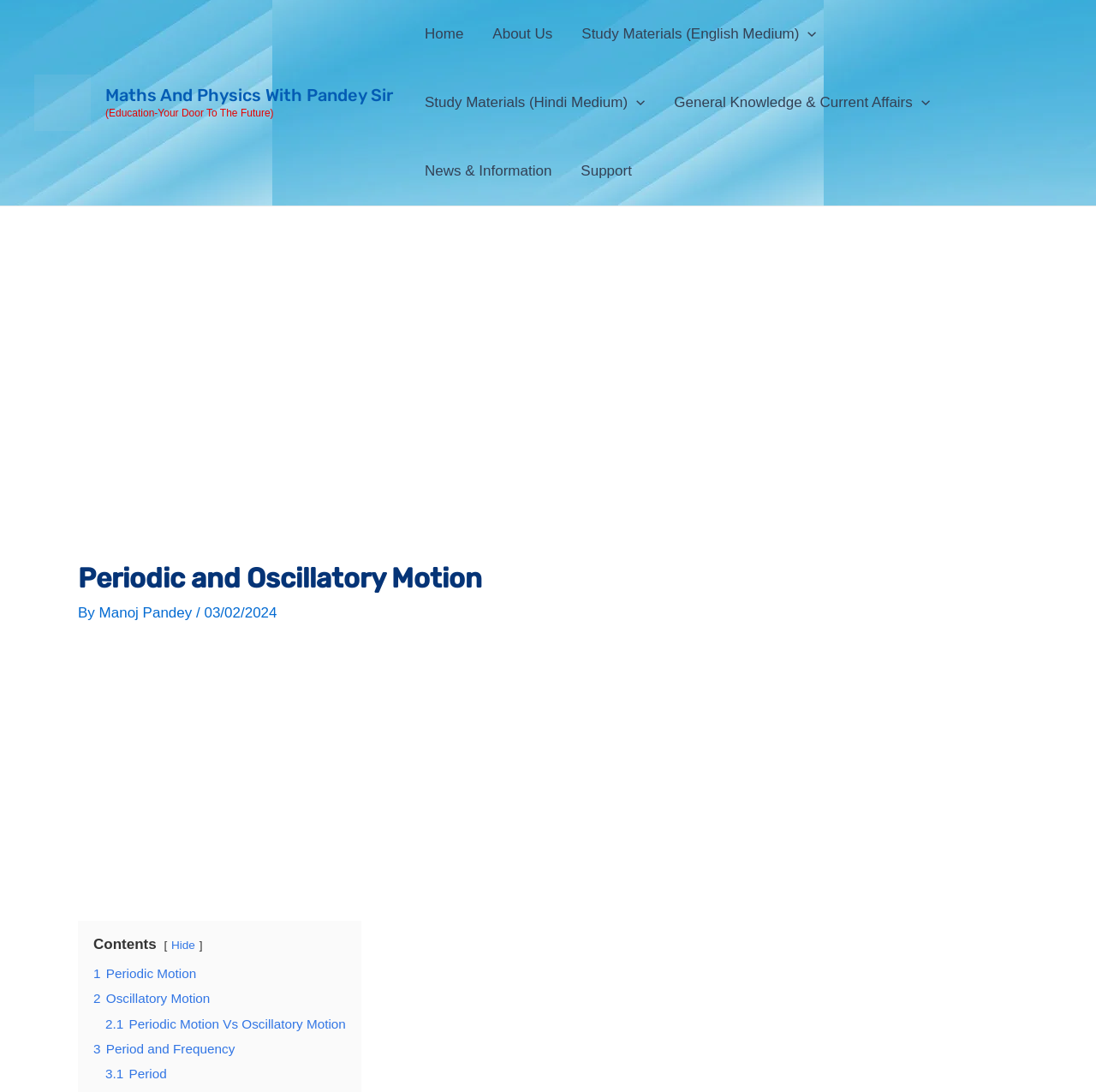Please look at the image and answer the question with a detailed explanation: Who is the author of the webpage content?

The author of the webpage content can be found below the main heading, where it is written as 'By Manoj Pandey'. This information is located near the date of publication, which is 03/02/2024.